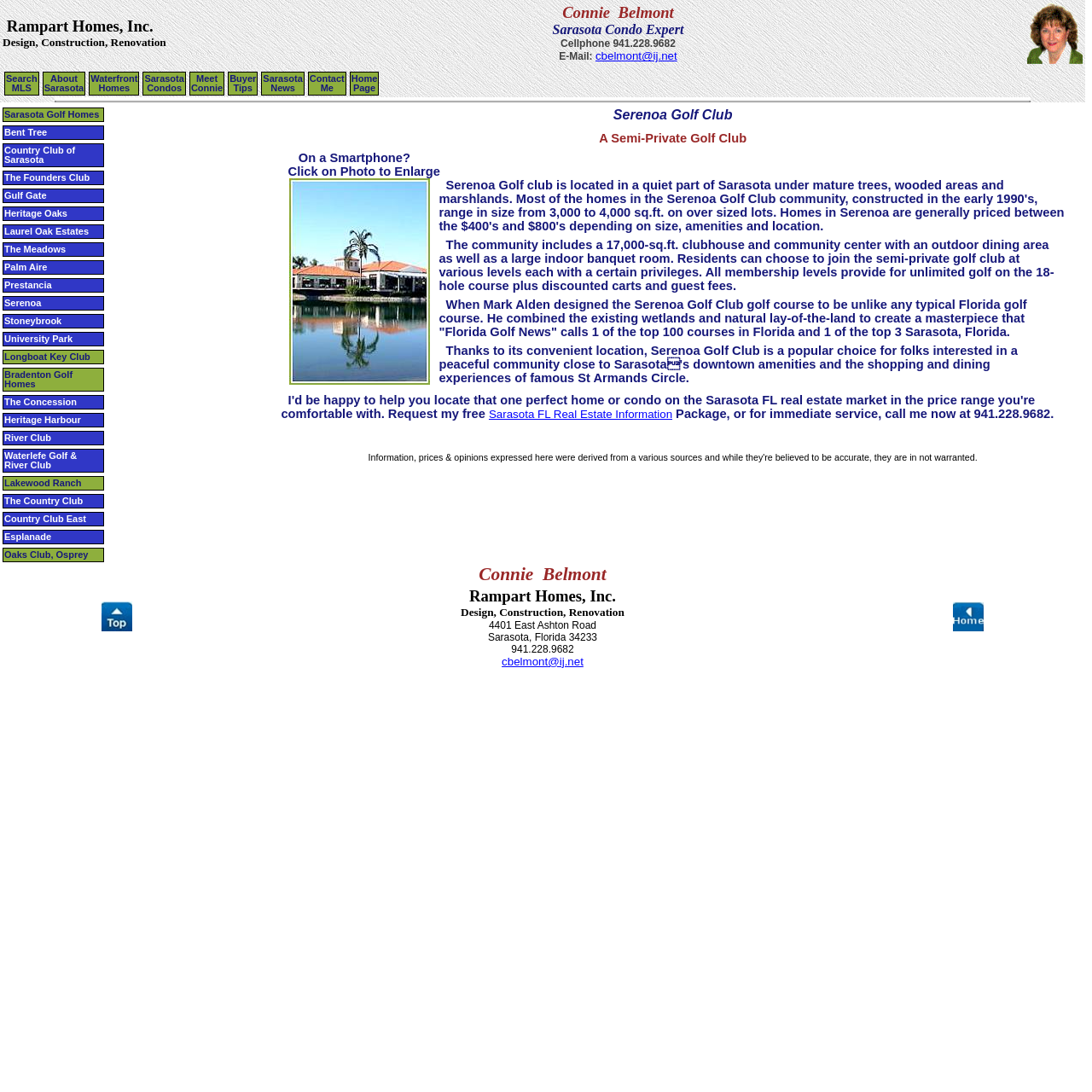Locate the bounding box coordinates of the segment that needs to be clicked to meet this instruction: "Get Sarasota FL Real Estate Information".

[0.448, 0.373, 0.616, 0.385]